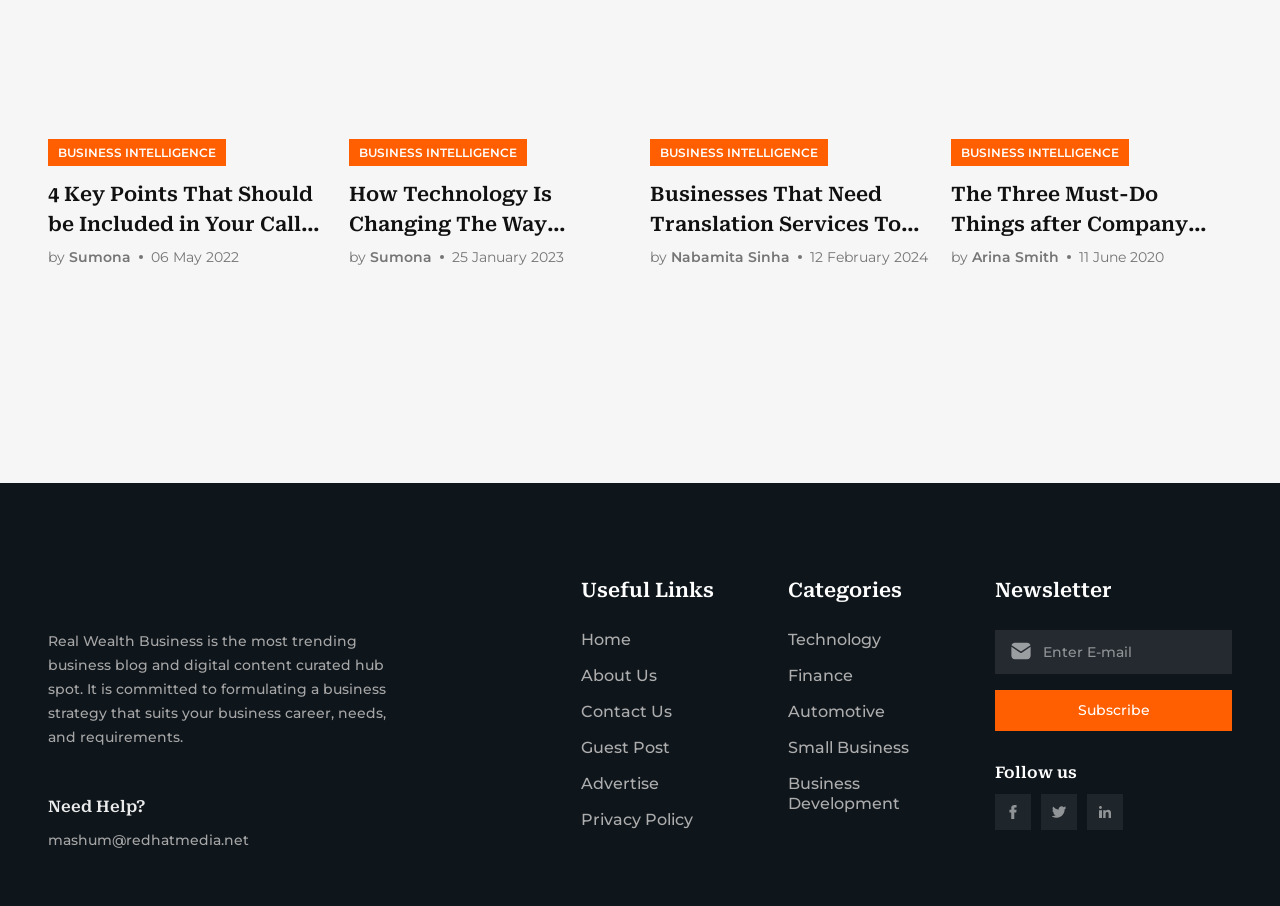Please identify the bounding box coordinates of the element's region that I should click in order to complete the following instruction: "Follow on social media". The bounding box coordinates consist of four float numbers between 0 and 1, i.e., [left, top, right, bottom].

[0.778, 0.876, 0.806, 0.916]